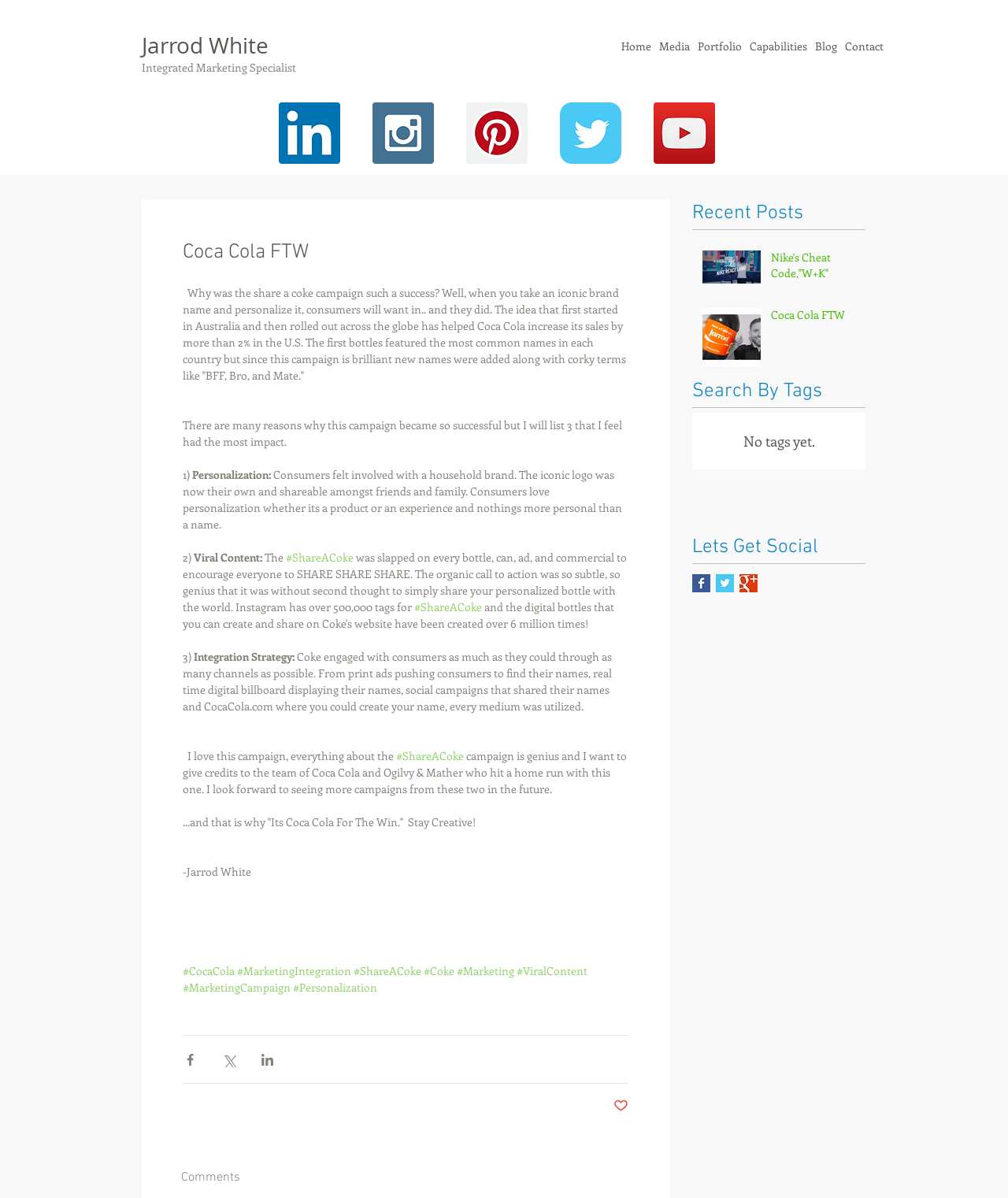Please identify the bounding box coordinates of the clickable region that I should interact with to perform the following instruction: "Click the 'Home' link". The coordinates should be expressed as four float numbers between 0 and 1, i.e., [left, top, right, bottom].

[0.616, 0.026, 0.646, 0.052]